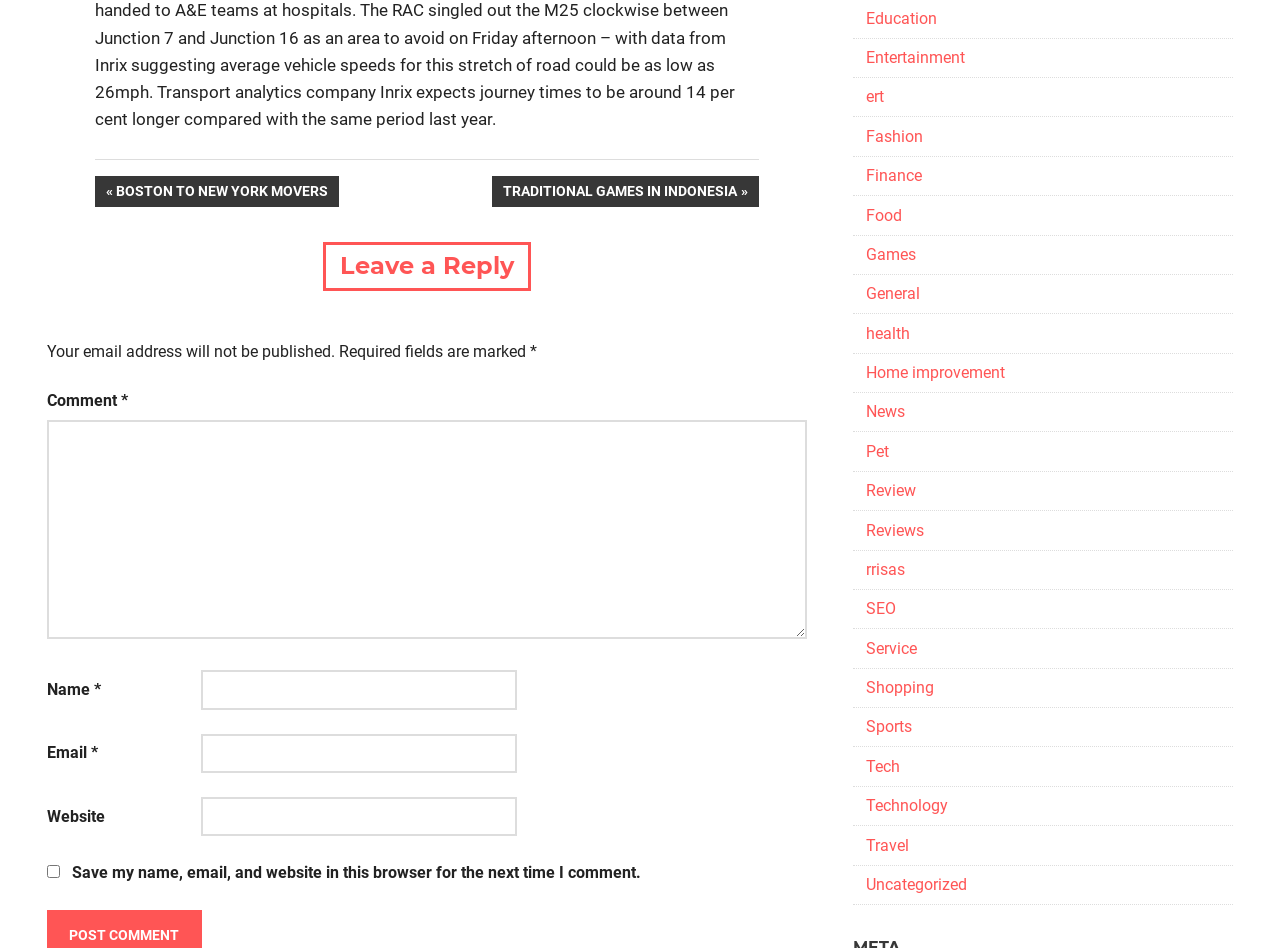Respond to the question below with a concise word or phrase:
What are the categories listed in the navigation section?

Various categories